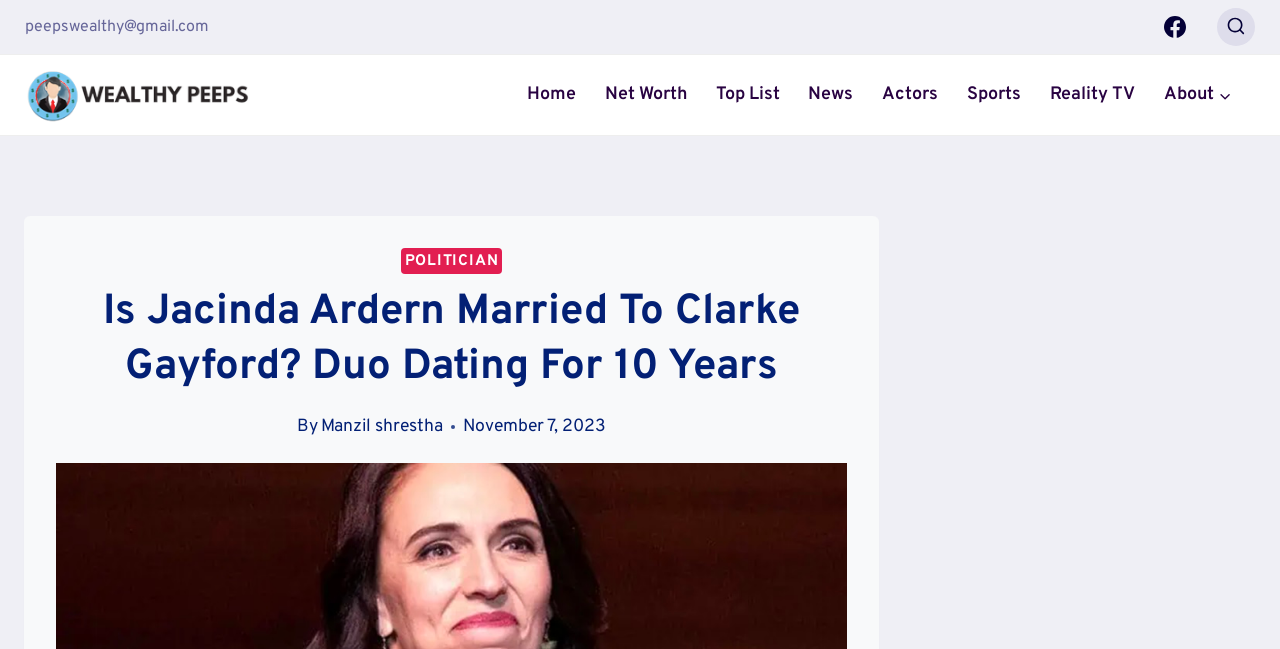Locate the bounding box coordinates of the area that needs to be clicked to fulfill the following instruction: "Click the Facebook link". The coordinates should be in the format of four float numbers between 0 and 1, namely [left, top, right, bottom].

[0.901, 0.008, 0.935, 0.076]